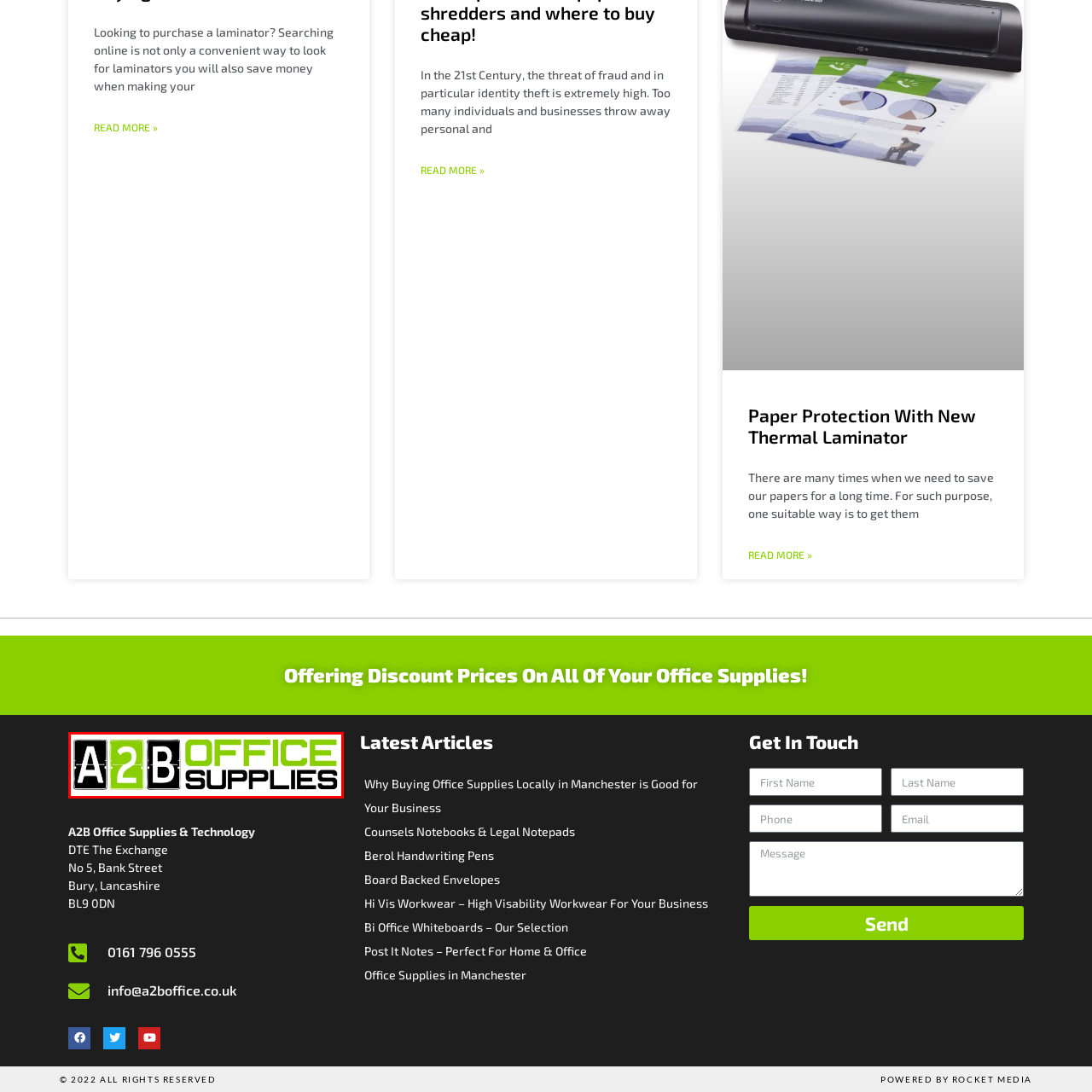Examine the area surrounded by the red box and describe it in detail.

The image features the logo of "A2B Office Supplies," prominently displaying the brand name in a modern design. The color scheme blends black and vibrant green, emphasizing the "A2B" part of the name in a distinctive manner. This logo represents A2B Office Supplies, a store dedicated to providing a wide range of office products at competitive prices. The image is located within the context of their promotions, highlighting their offerings in office supplies and technology, making it an inviting aspect of their web presence.